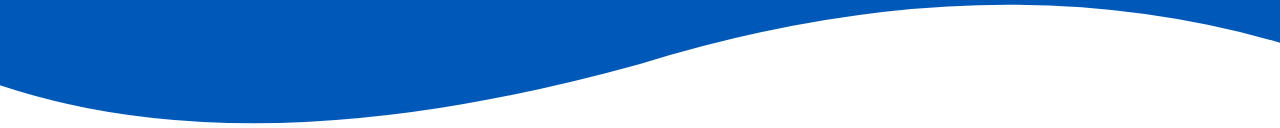Describe thoroughly the contents of the image.

This image features a smooth, flowing design in a rich blue color, creating a calming and inviting visual effect. It is likely part of the branding for the "4 Week ExoSym Dynamic AFO Program," which emphasizes a friendly and supportive environment for therapy and rehabilitation. The organic wave shape suggests progress and continuity, reflecting the personalized approach of the program aimed at enhancing patient performance and well-being. This design element reinforces the program's focus on individualized care and tailored exercise regimens, making it an integral part of the overall aesthetic of the Therapy Nexus website.